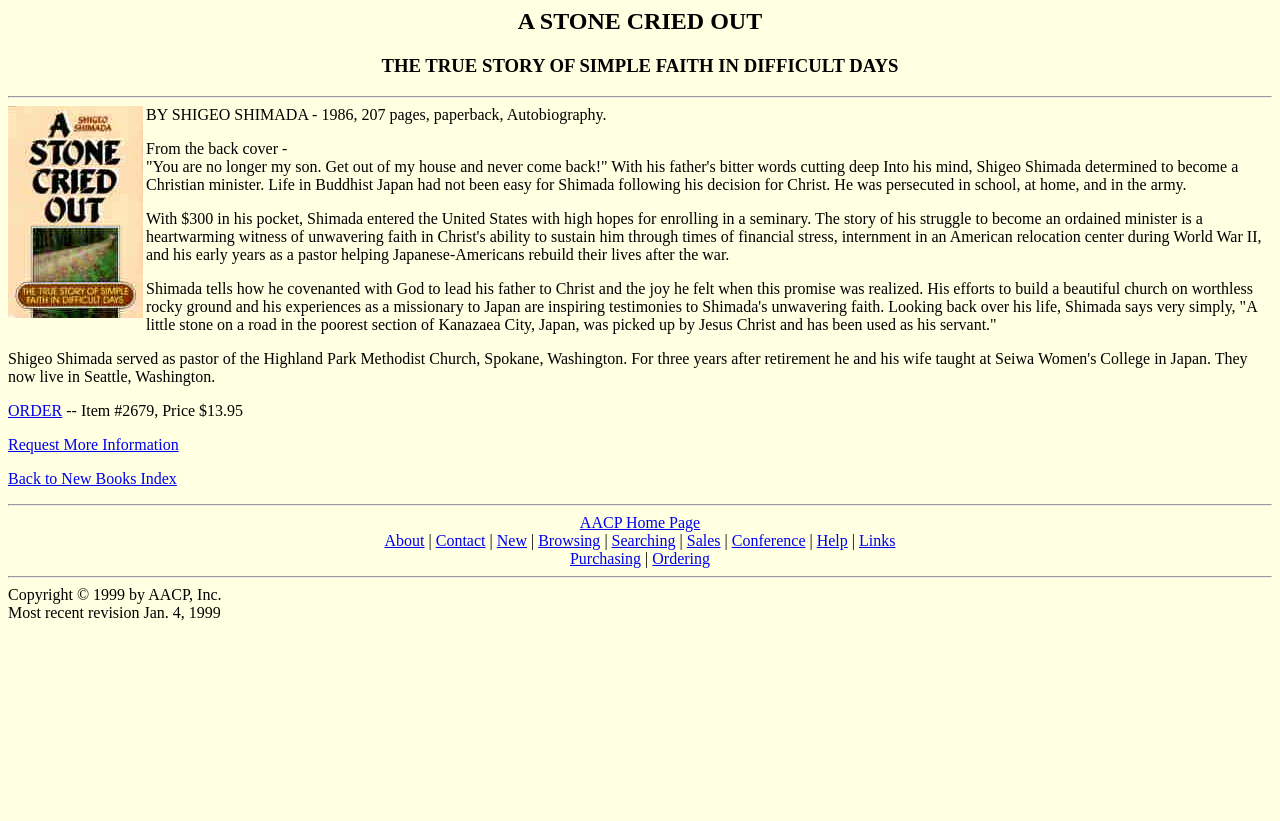Using the information in the image, give a comprehensive answer to the question: 
What is the title of the book?

The title of the book can be found in the heading element at the top of the webpage, which reads 'A STONE CRIED OUT'.